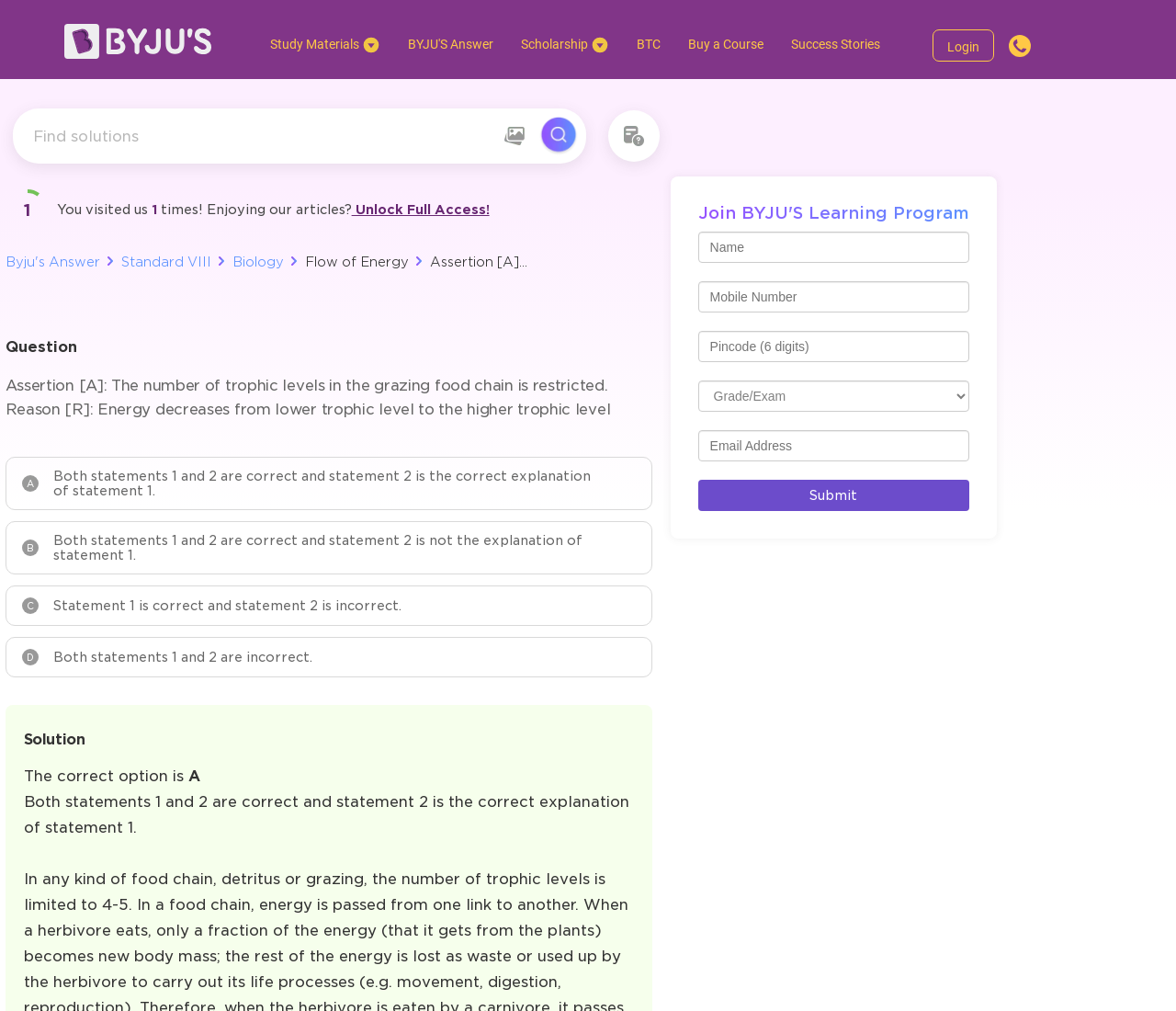What are the options provided for the question?
Based on the screenshot, respond with a single word or phrase.

Four options